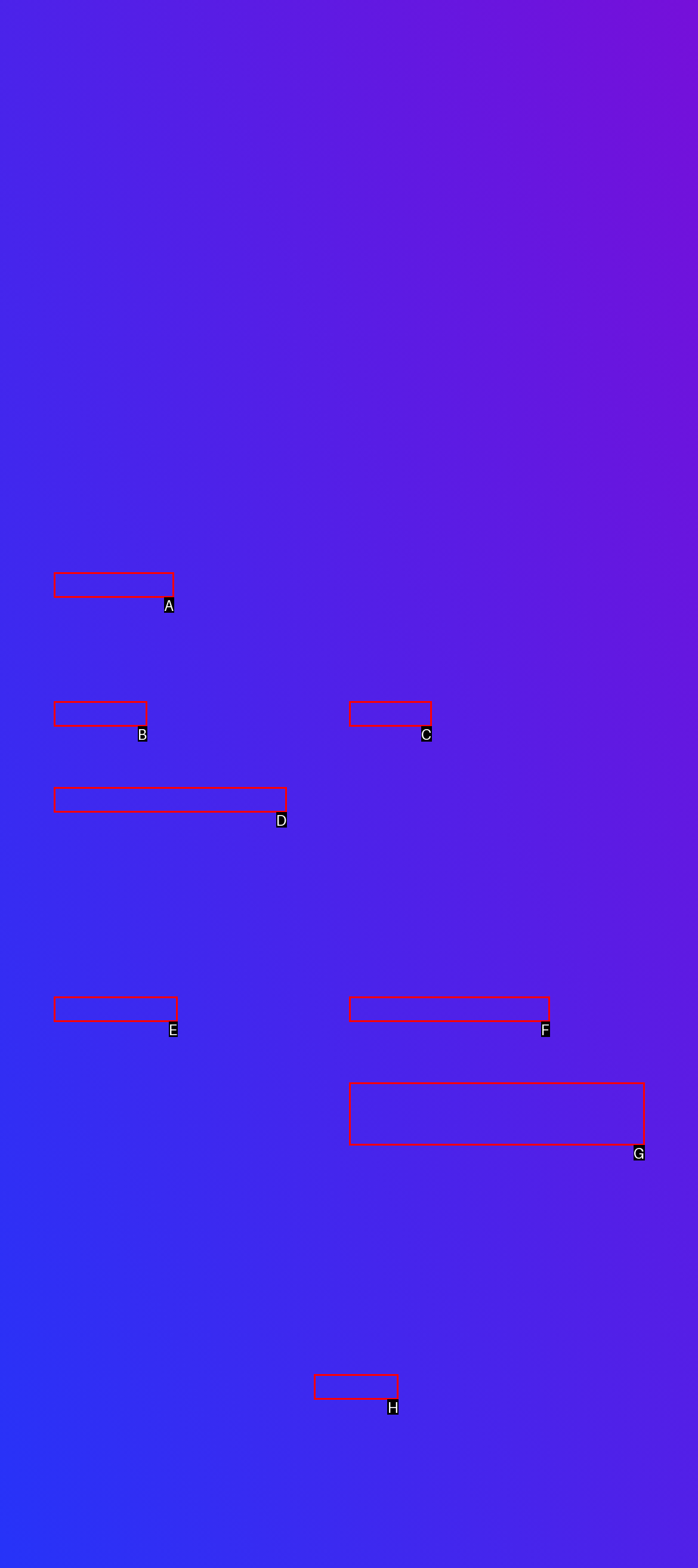Tell me which one HTML element best matches the description: Research & Studies Answer with the option's letter from the given choices directly.

D